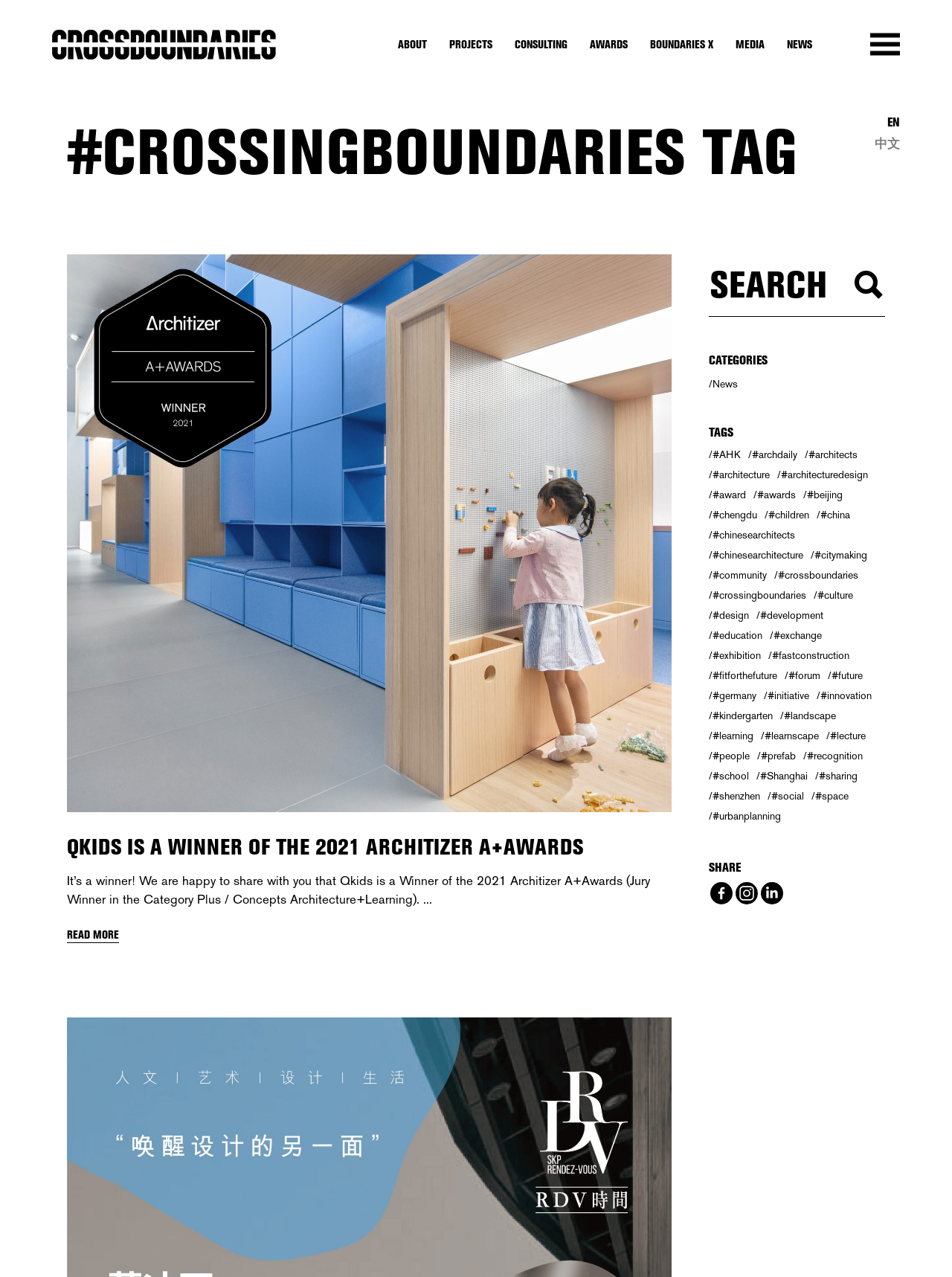Can you find the bounding box coordinates for the element to click on to achieve the instruction: "View the NEWS category"?

[0.815, 0.028, 0.865, 0.042]